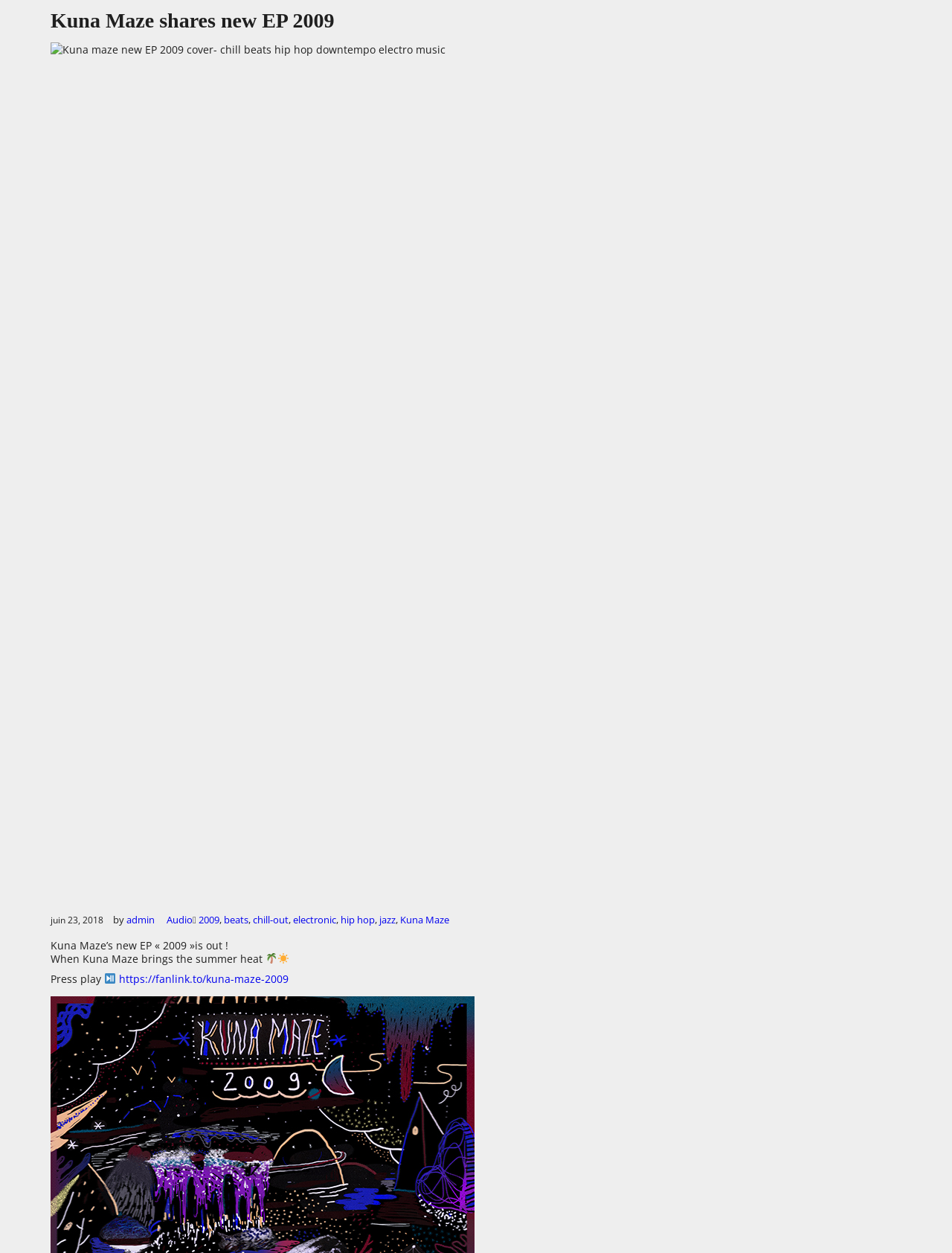What is the name of the EP released by Kuna Maze?
Identify the answer in the screenshot and reply with a single word or phrase.

2009